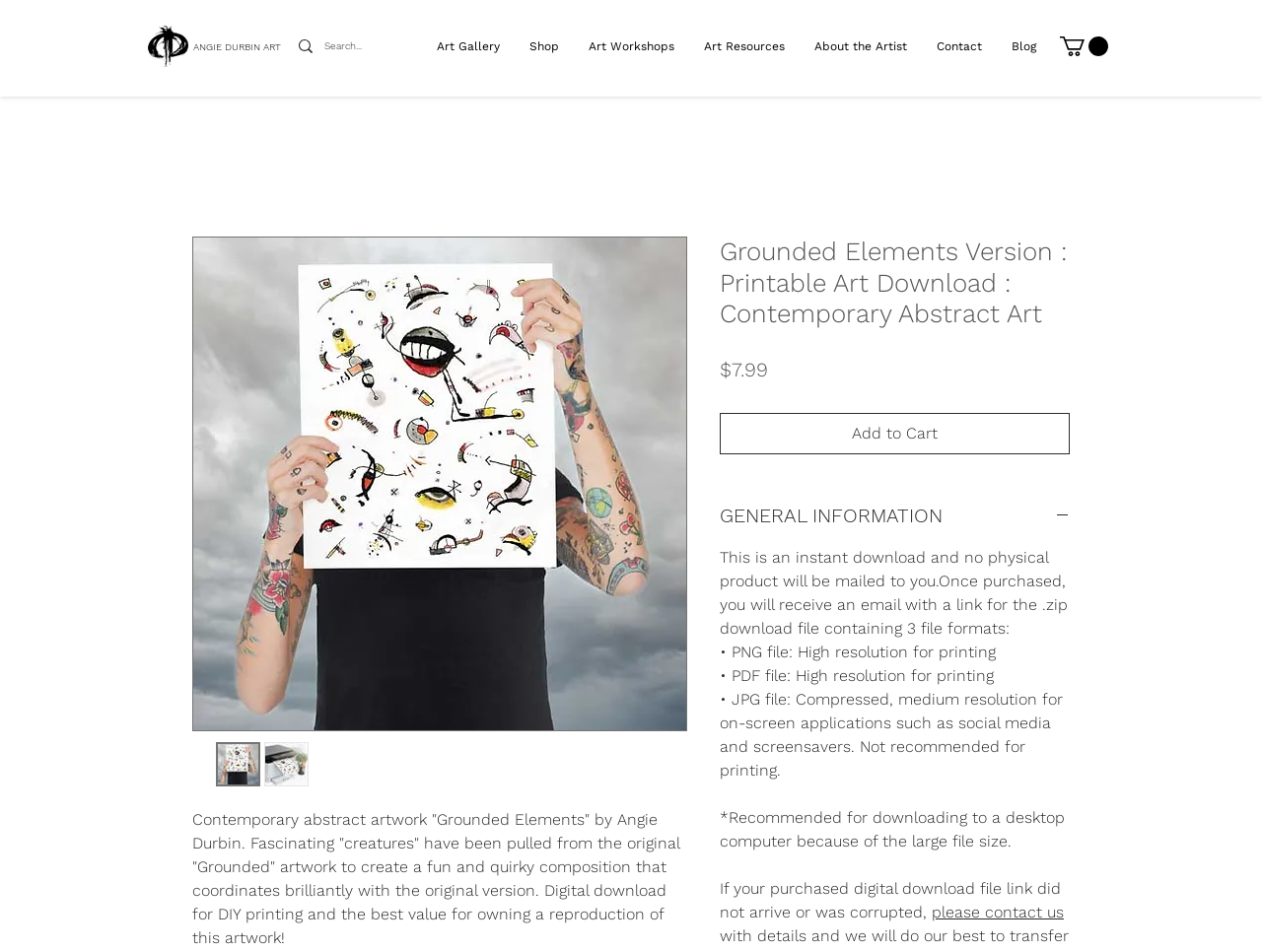Locate the bounding box coordinates of the area that needs to be clicked to fulfill the following instruction: "Search for something". The coordinates should be in the format of four float numbers between 0 and 1, namely [left, top, right, bottom].

[0.227, 0.031, 0.33, 0.066]